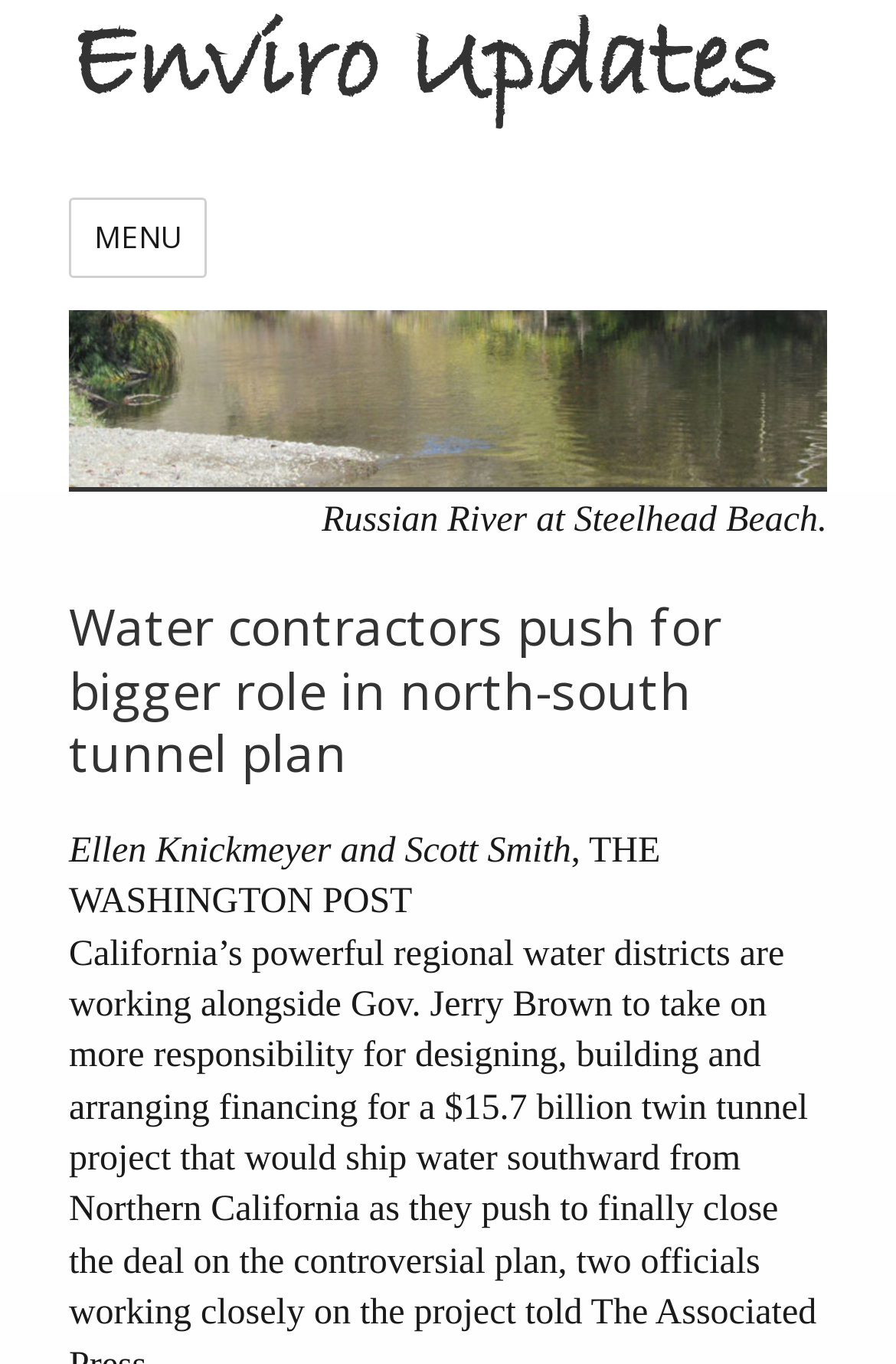Answer succinctly with a single word or phrase:
What is the type of the element with the text 'Enviro Updates'?

link